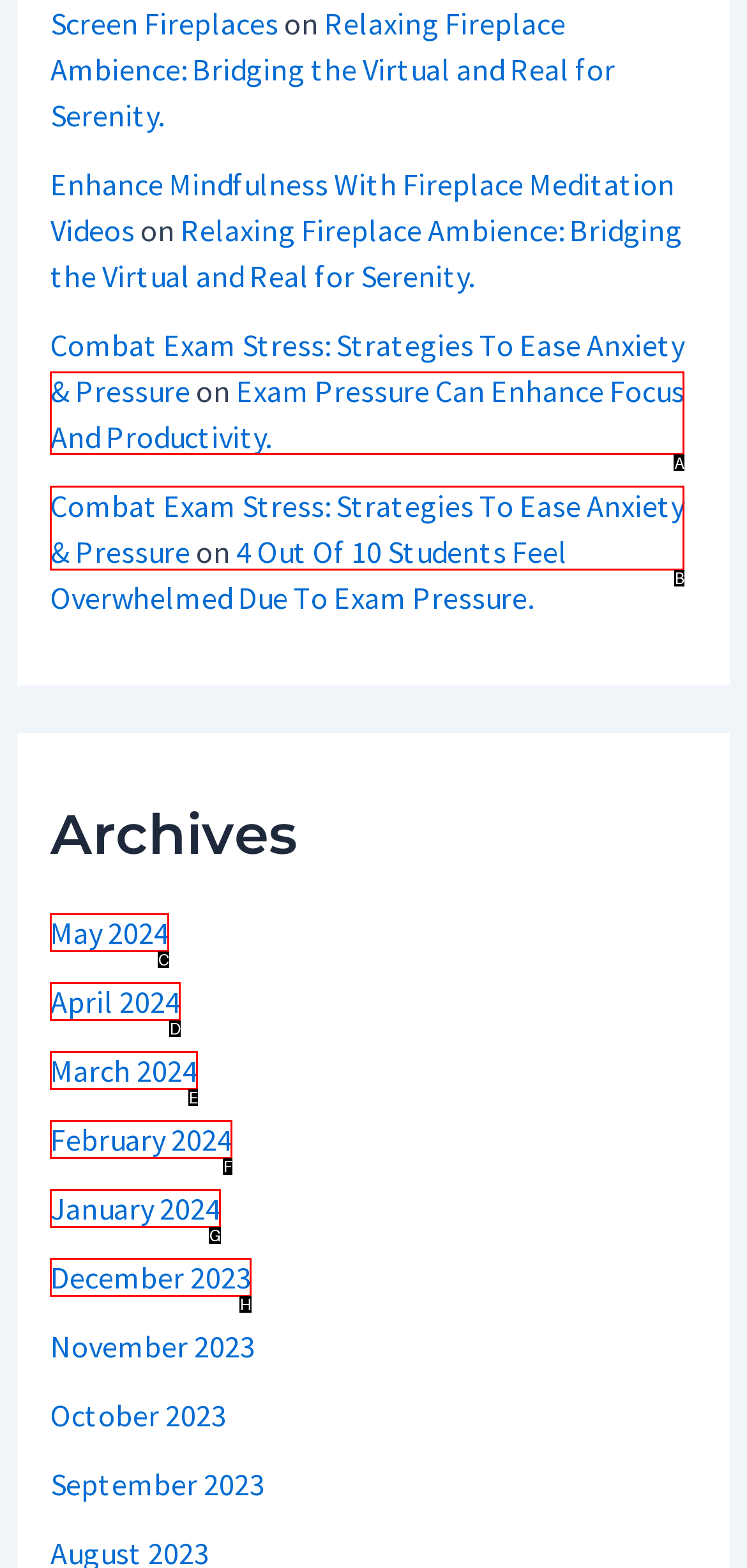Choose the correct UI element to click for this task: Read about exam pressure and productivity Answer using the letter from the given choices.

A